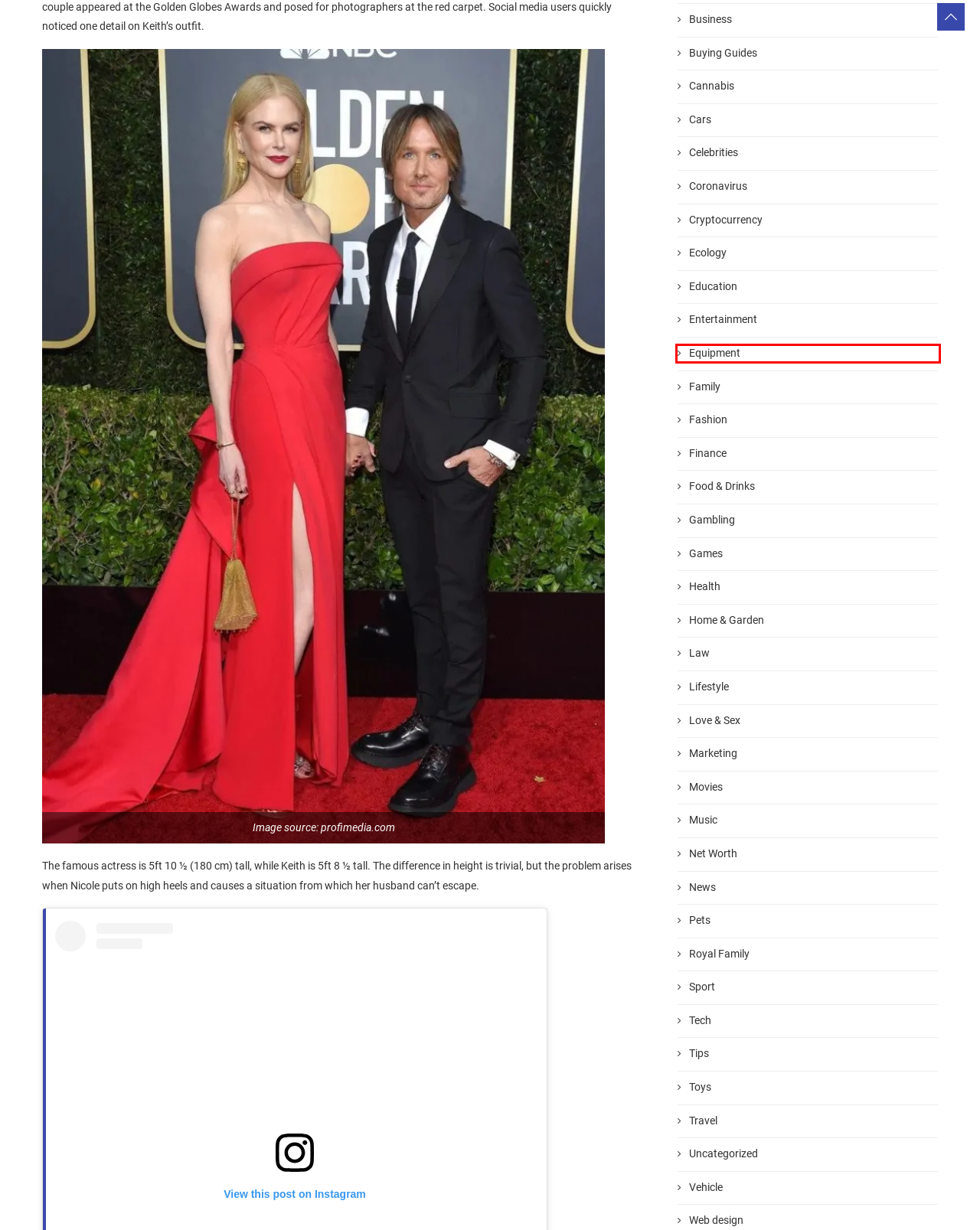Consider the screenshot of a webpage with a red bounding box and select the webpage description that best describes the new page that appears after clicking the element inside the red box. Here are the candidates:
A. Contact - DemotiX
B. Famous Rocky Johnson Passed Away: Dwayne 'The Rock' Johnson's Father Dies at 75 - DemotiX
C. Gambling Archives - DemotiX
D. Equipment Archives - DemotiX
E. Nicole Kidman Archives - DemotiX
F. Cryptocurrency Archives - DemotiX
G. Law Archives - DemotiX
H. Celebrities Archives - DemotiX

D